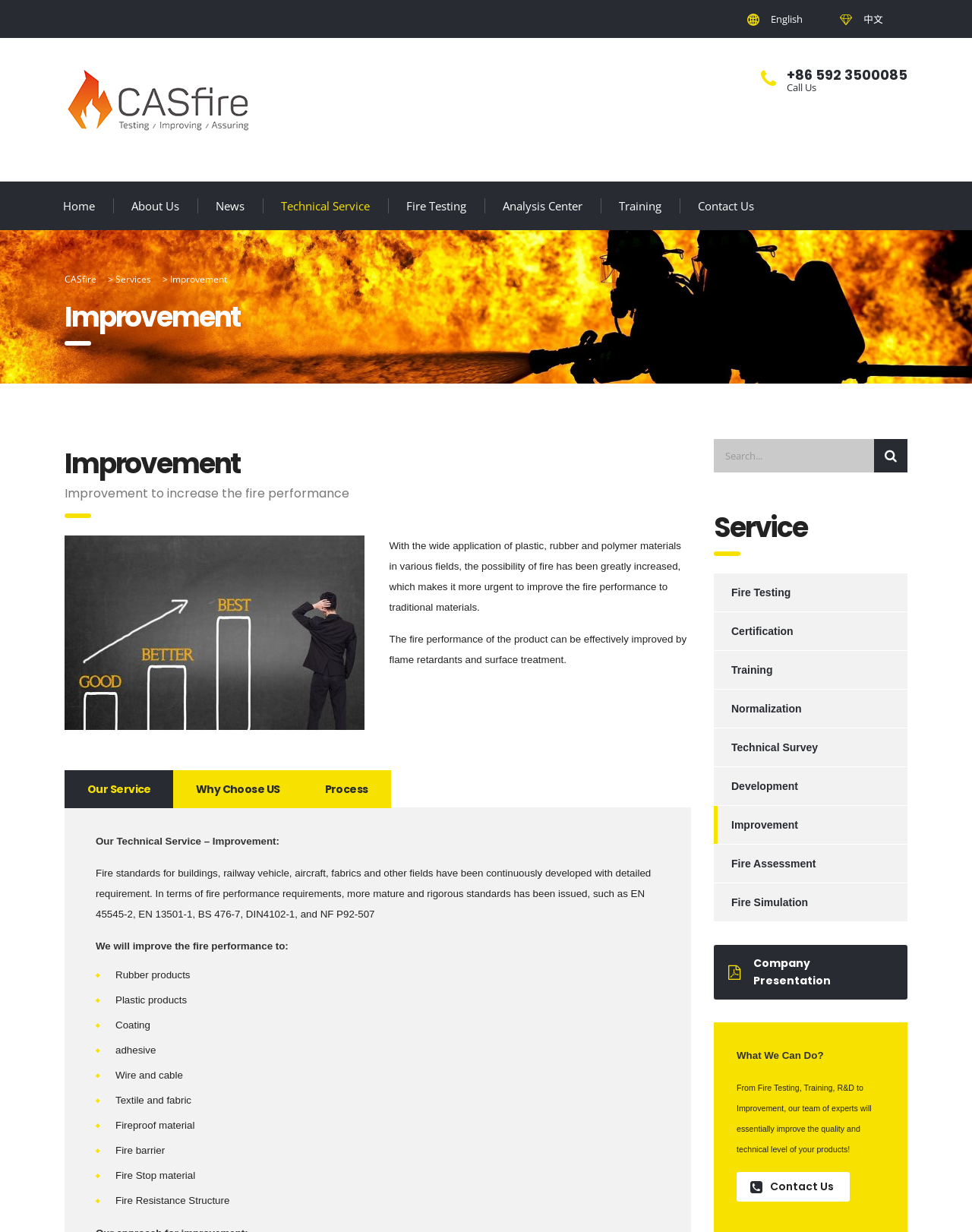Please locate the bounding box coordinates for the element that should be clicked to achieve the following instruction: "Call us". Ensure the coordinates are given as four float numbers between 0 and 1, i.e., [left, top, right, bottom].

[0.809, 0.053, 0.934, 0.068]